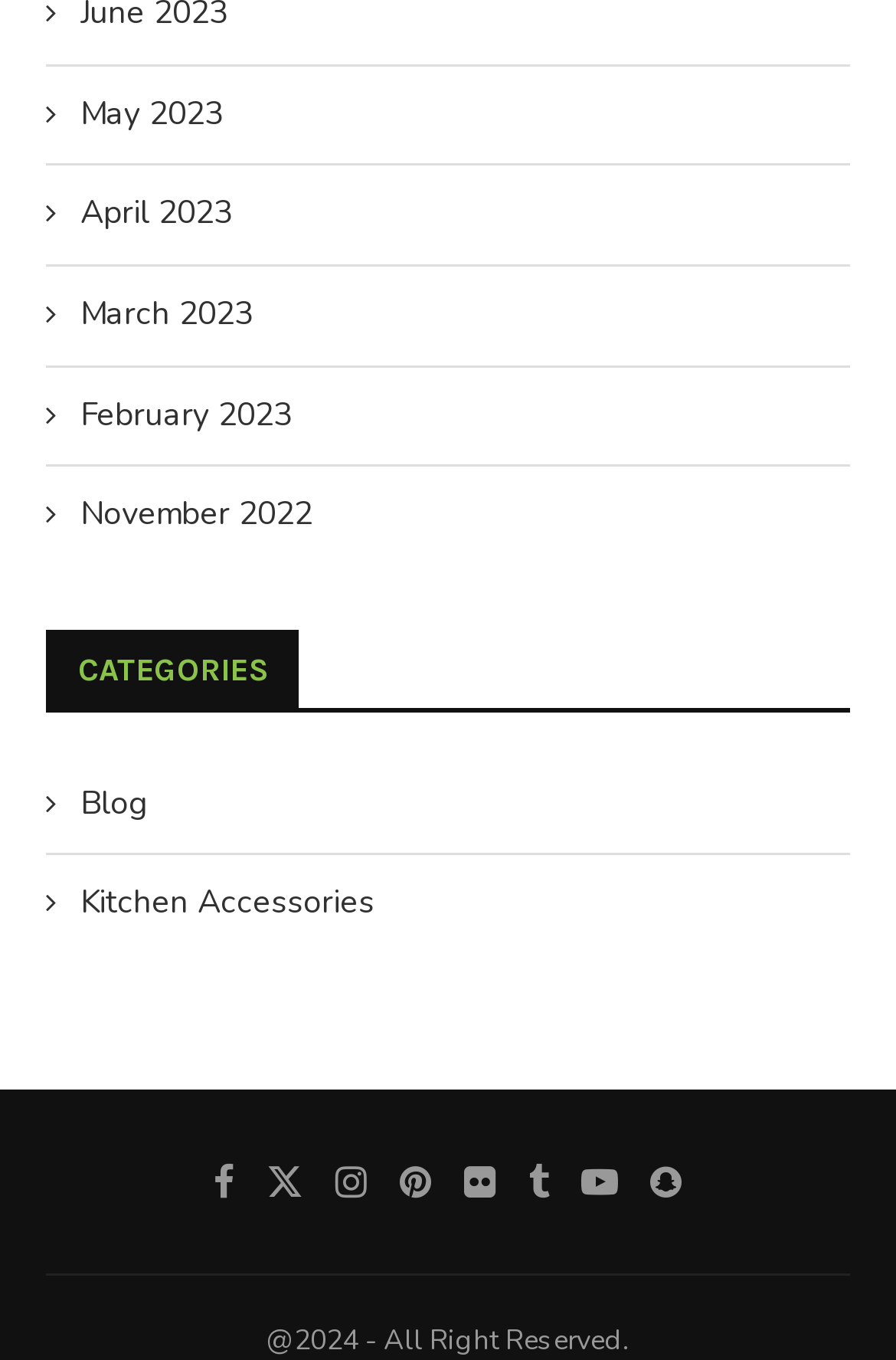Find and provide the bounding box coordinates for the UI element described here: "Flickr". The coordinates should be given as four float numbers between 0 and 1: [left, top, right, bottom].

[0.518, 0.852, 0.554, 0.886]